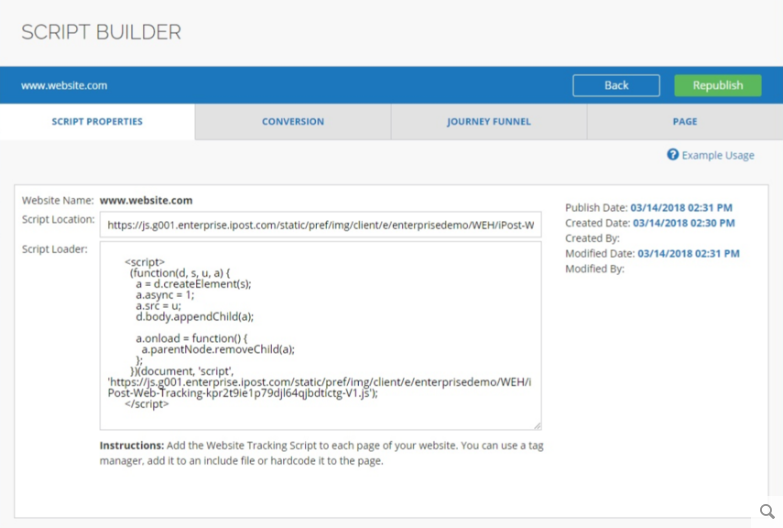Explain the image with as much detail as possible.

The image displayed is from a "Script Builder" interface for a website management tool. It features a webpage layout that provides essential details for implementing a tracking script on a selected website. At the top, the website URL is specified as "www.website.com," followed by the location of the script. 

Beneath that, the "Script Loader" section showcases a JavaScript snippet designed to asynchronously load the tracking script. This is formatted within `<script>` tags, giving users clear instructions on how to incorporate the tracking functionality into their site. The section also includes metadata like the publish date, creation date, and the user who made modifications, ensuring transparency about the script's updates.

Additionally, there are navigational buttons labeled "Back," "Republish," and a tab for "Example Usage," enhancing user experience by providing easy access to further actions or information. The interface emphasizes organization and clarity, aimed at guiding users through the script integration process effectively.